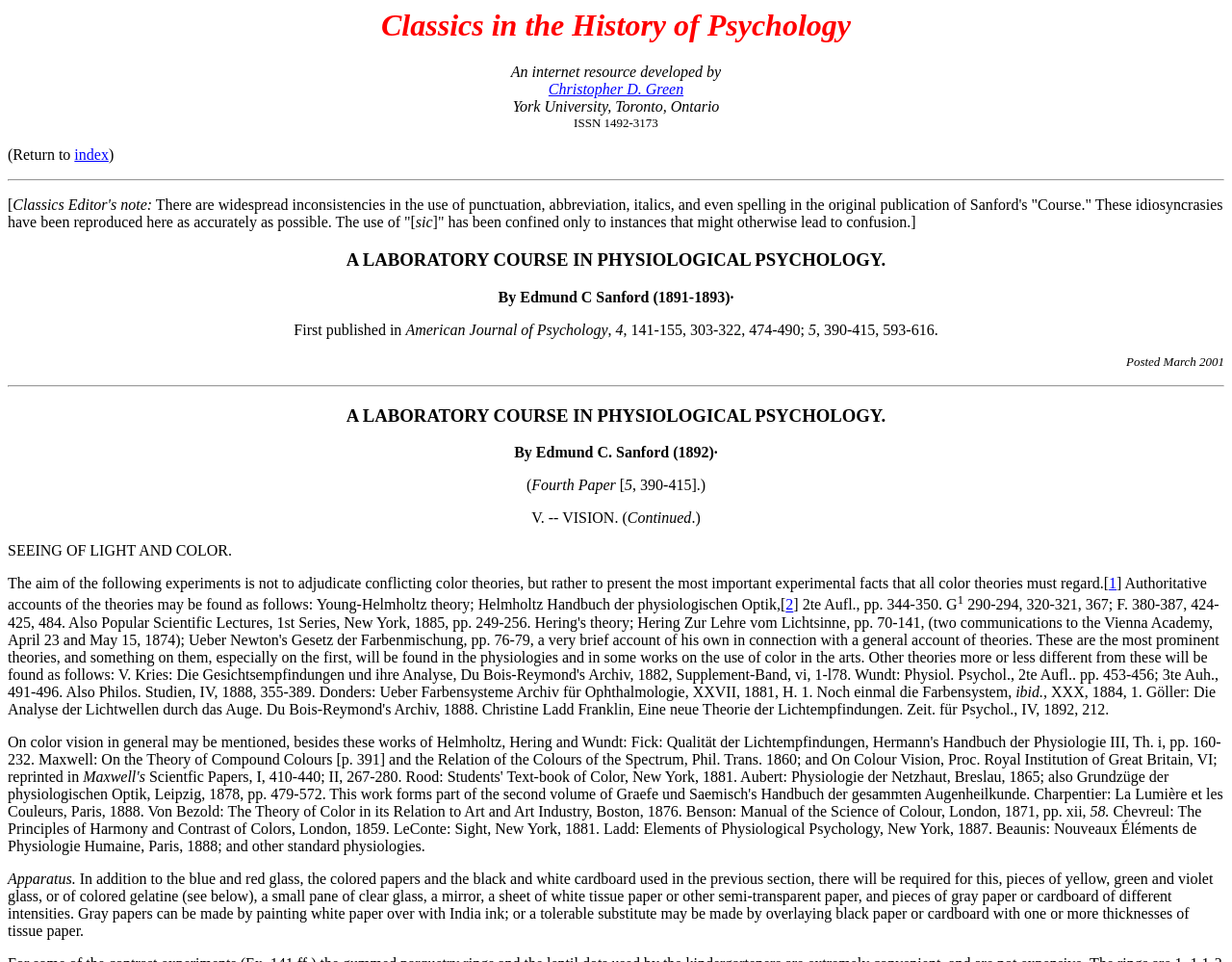What is the title of the laboratory course?
Respond to the question with a well-detailed and thorough answer.

The title can be found in the eleventh line of the webpage, where it says 'A LABORATORY COURSE IN PHYSIOLOGICAL PSYCHOLOGY'.